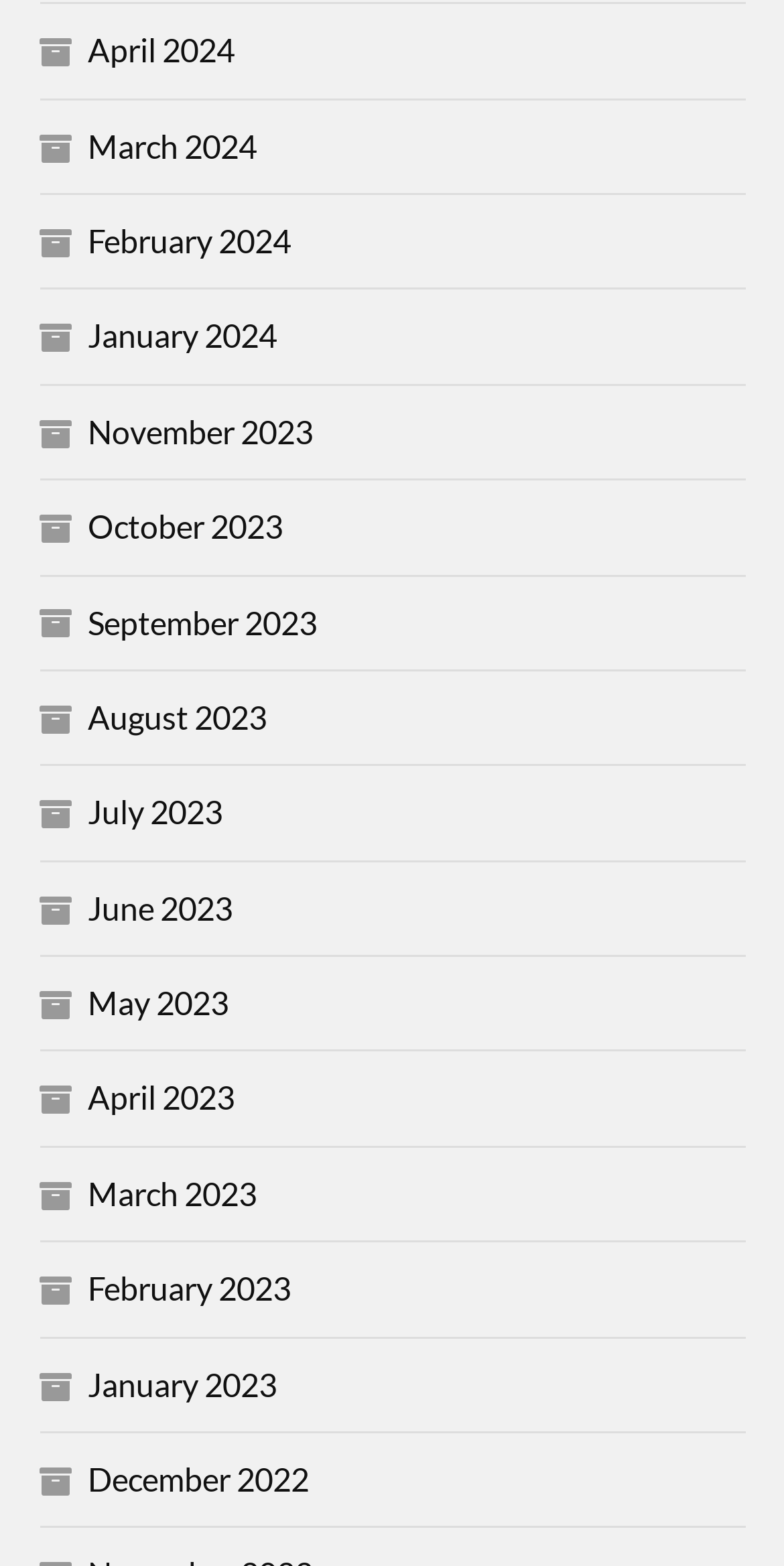Please reply to the following question using a single word or phrase: 
Is there a link for March 2022?

No